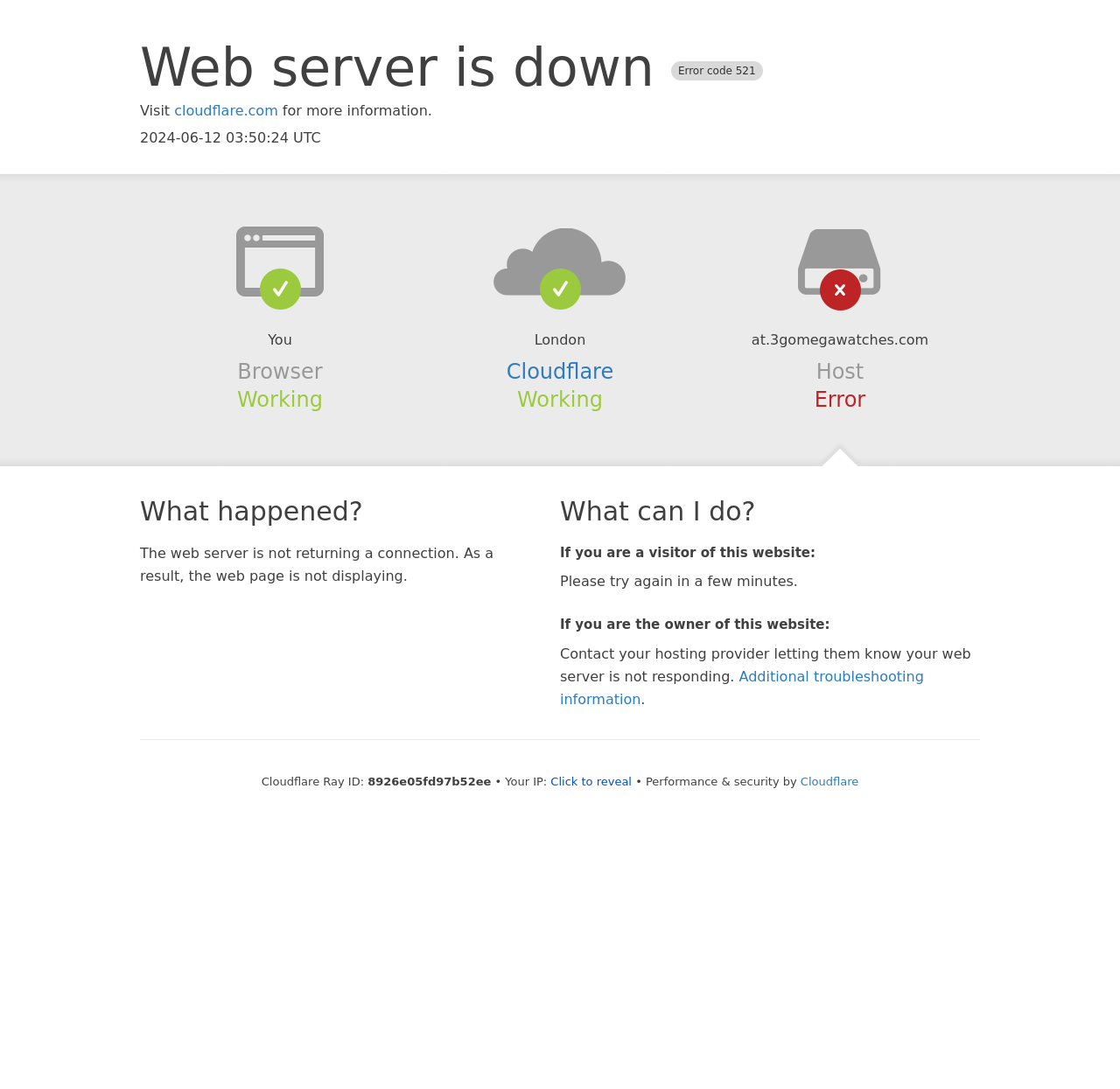Provide the bounding box coordinates for the UI element that is described as: "Additional troubleshooting information".

[0.5, 0.613, 0.825, 0.649]